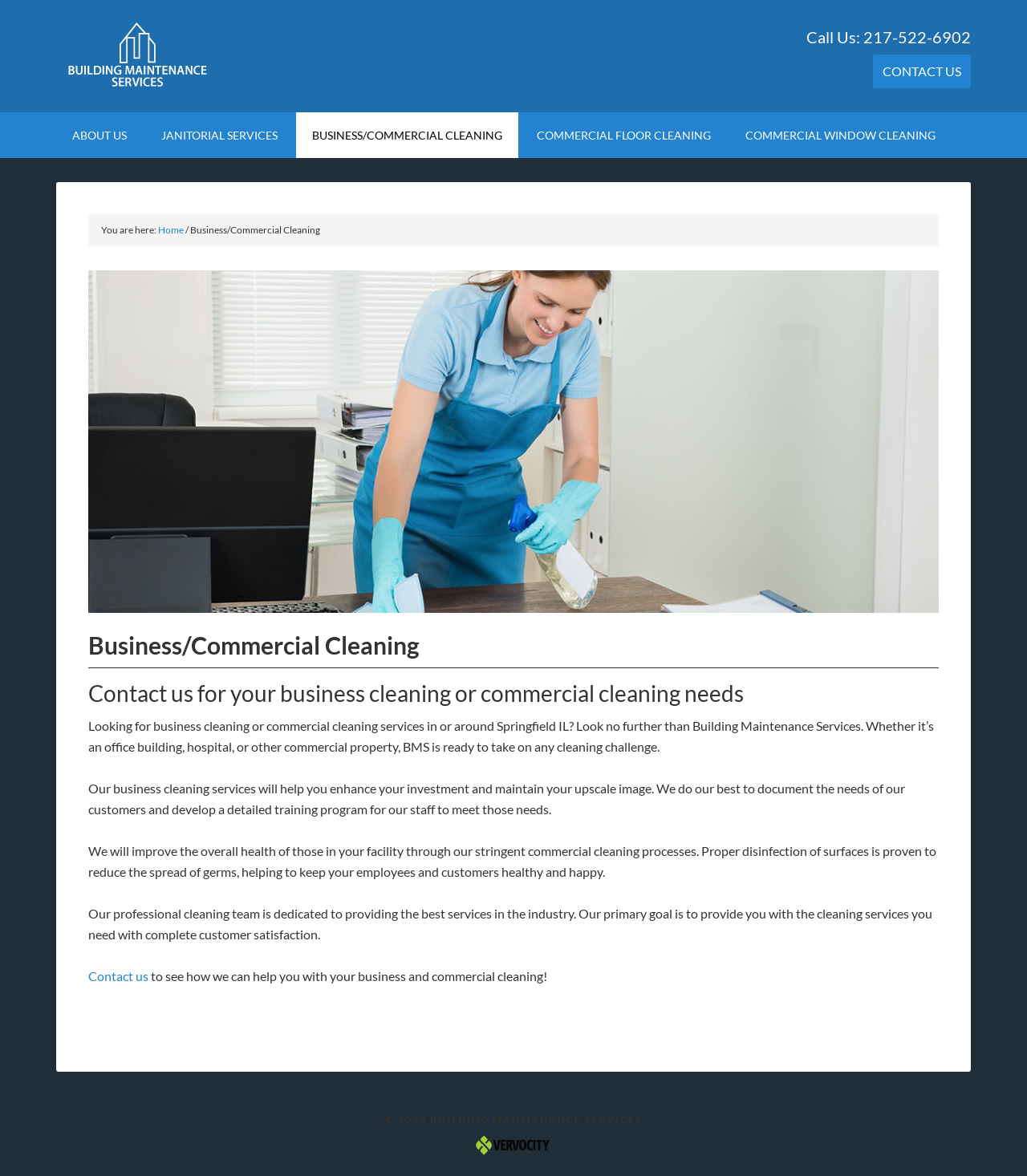What is the name of the company that developed the website?
Answer the question with a single word or phrase, referring to the image.

Vervocity